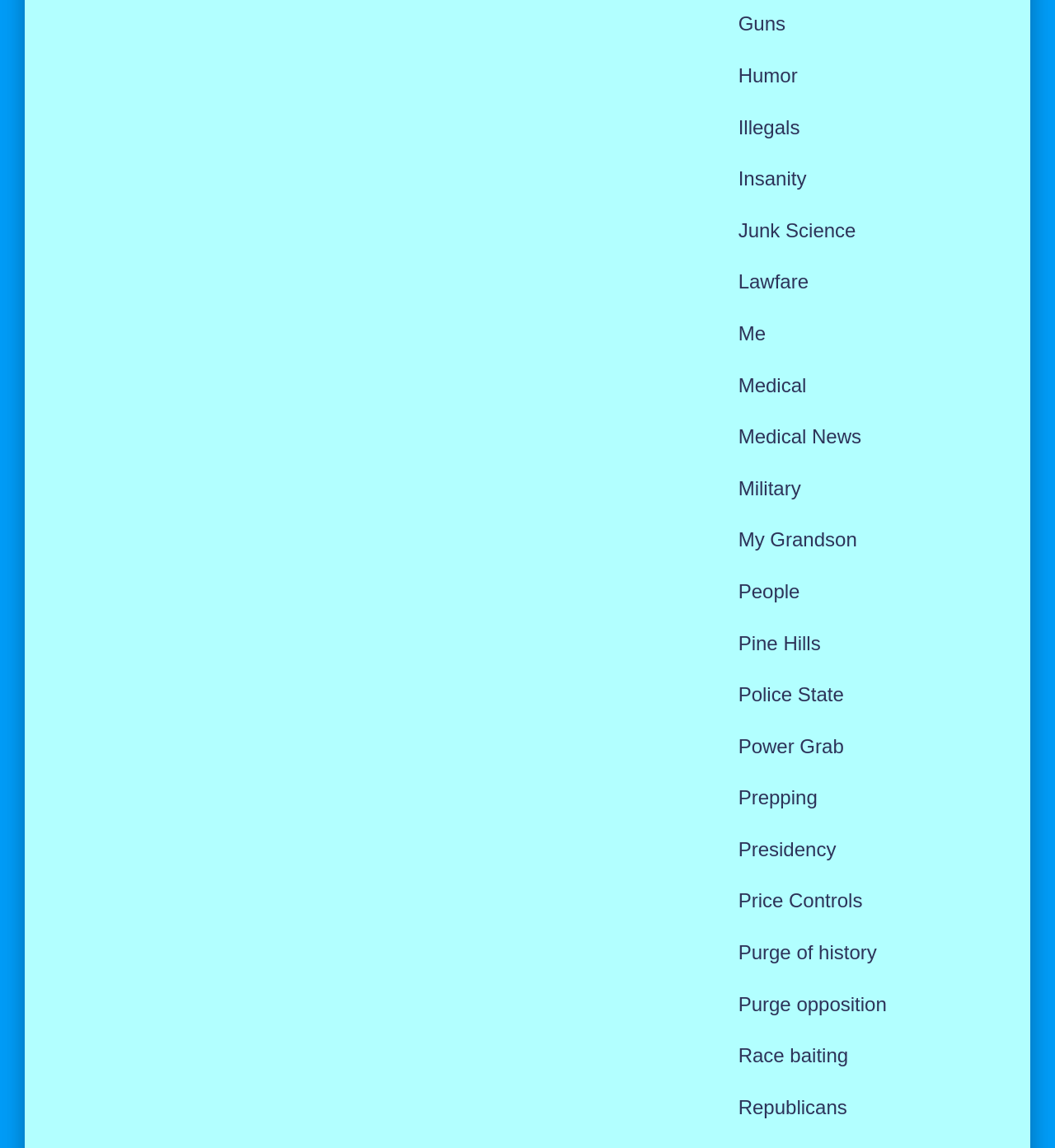Predict the bounding box coordinates of the area that should be clicked to accomplish the following instruction: "Visit the 'BLOGGING TIPS' page". The bounding box coordinates should consist of four float numbers between 0 and 1, i.e., [left, top, right, bottom].

None